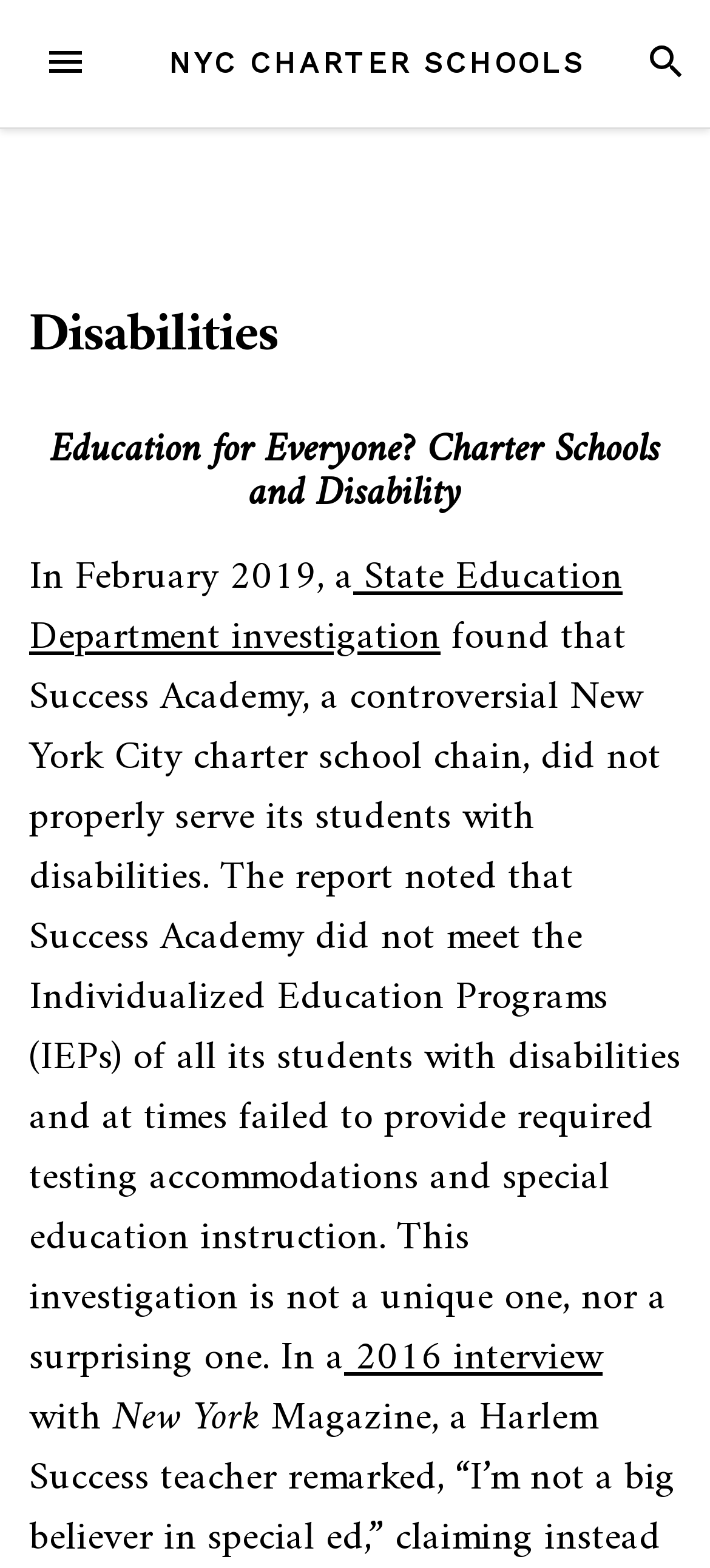Respond to the question below with a single word or phrase: What is mentioned in the State Education Department investigation?

Success Academy